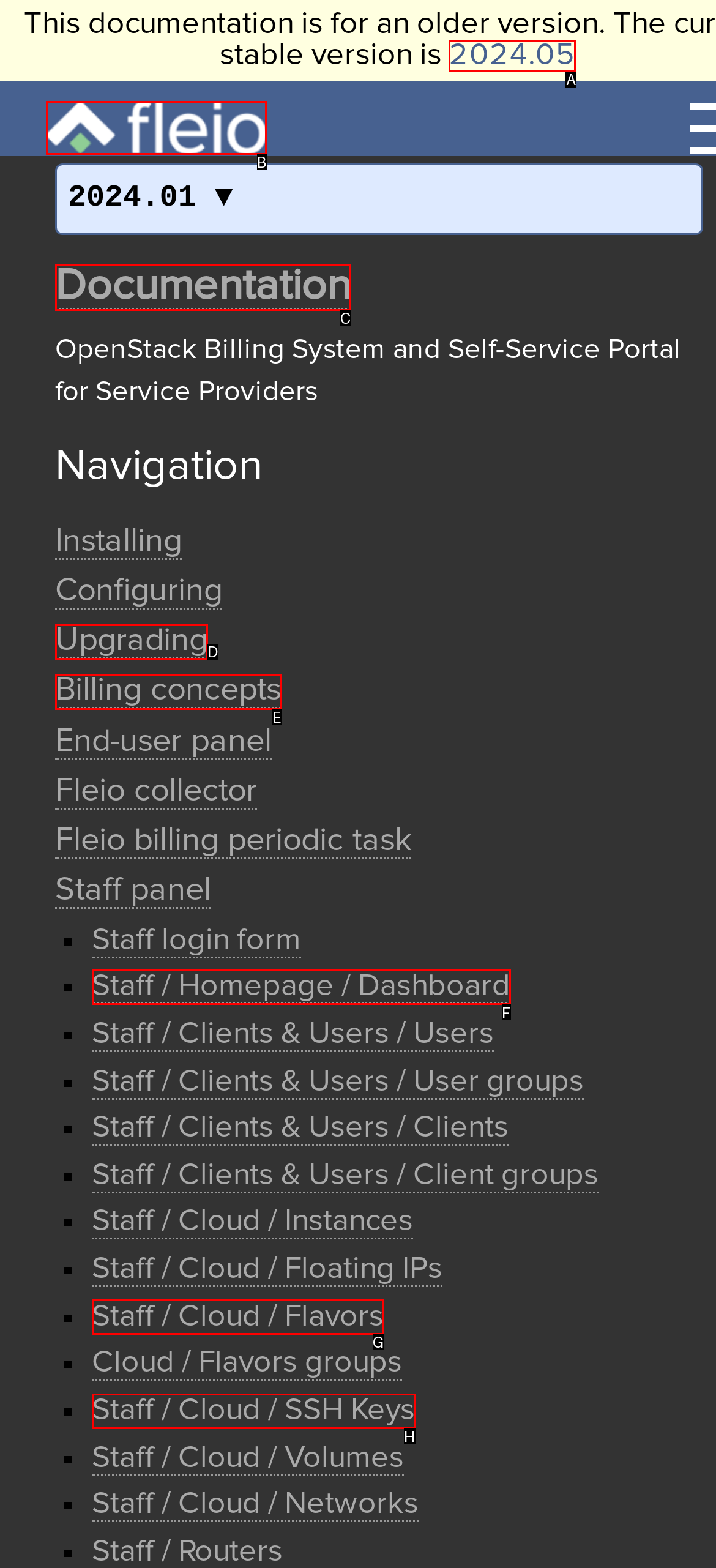Select the correct option from the given choices to perform this task: Go to Documentation. Provide the letter of that option.

C